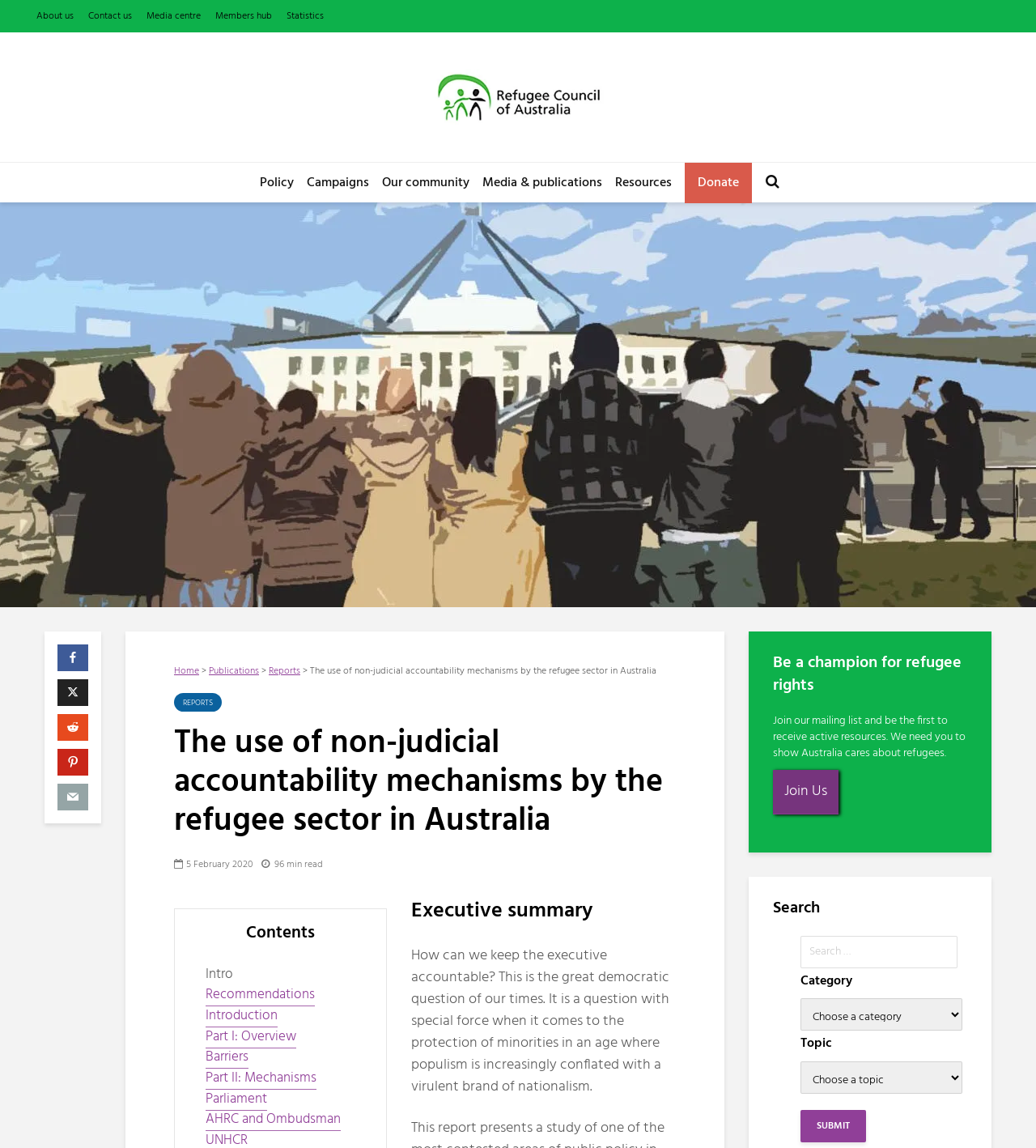Indicate the bounding box coordinates of the element that needs to be clicked to satisfy the following instruction: "Donate to the Refugee Council of Australia". The coordinates should be four float numbers between 0 and 1, i.e., [left, top, right, bottom].

[0.673, 0.142, 0.713, 0.177]